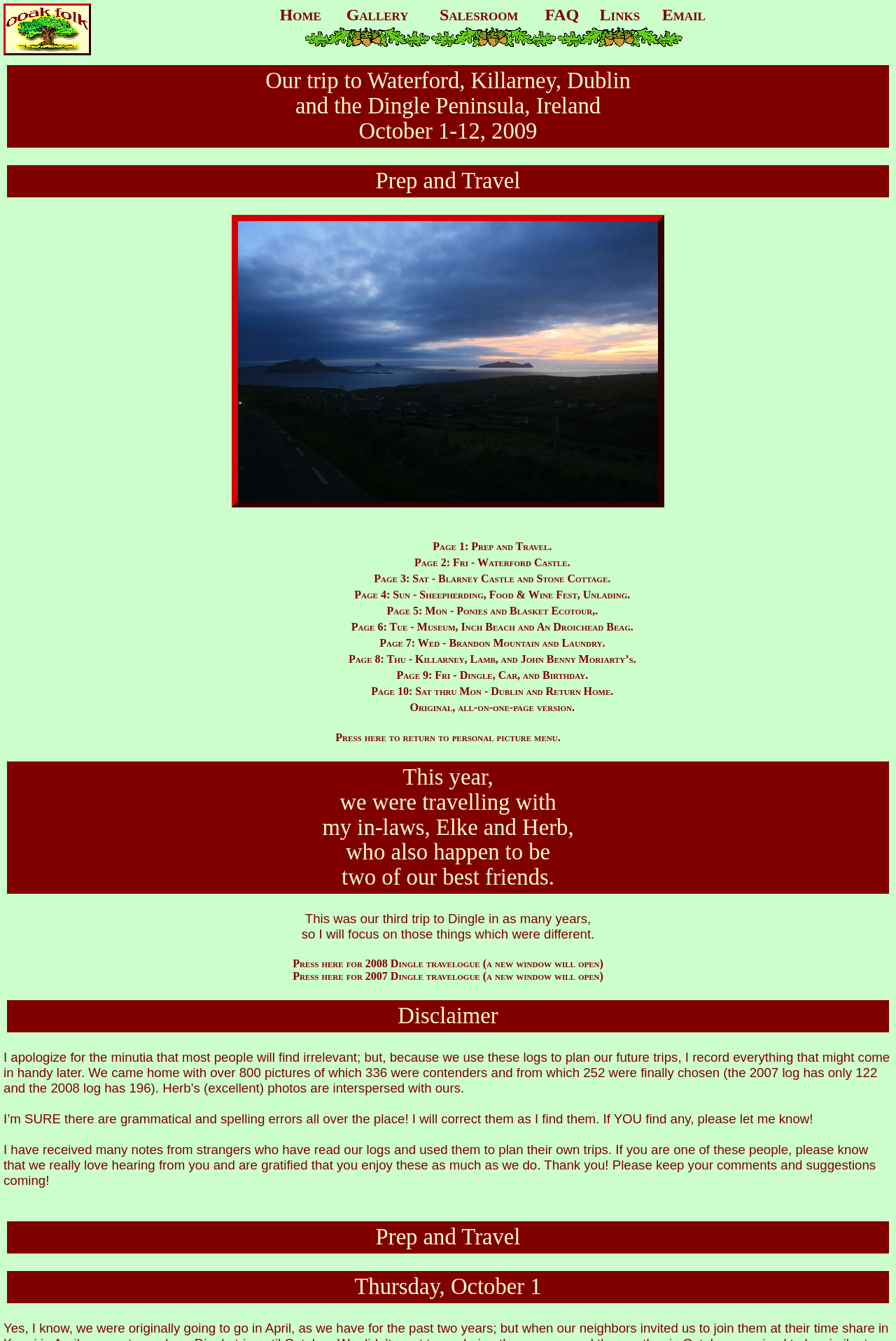Determine the bounding box coordinates for the element that should be clicked to follow this instruction: "View Page 1: Prep and Travel". The coordinates should be given as four float numbers between 0 and 1, in the format [left, top, right, bottom].

[0.483, 0.403, 0.616, 0.412]